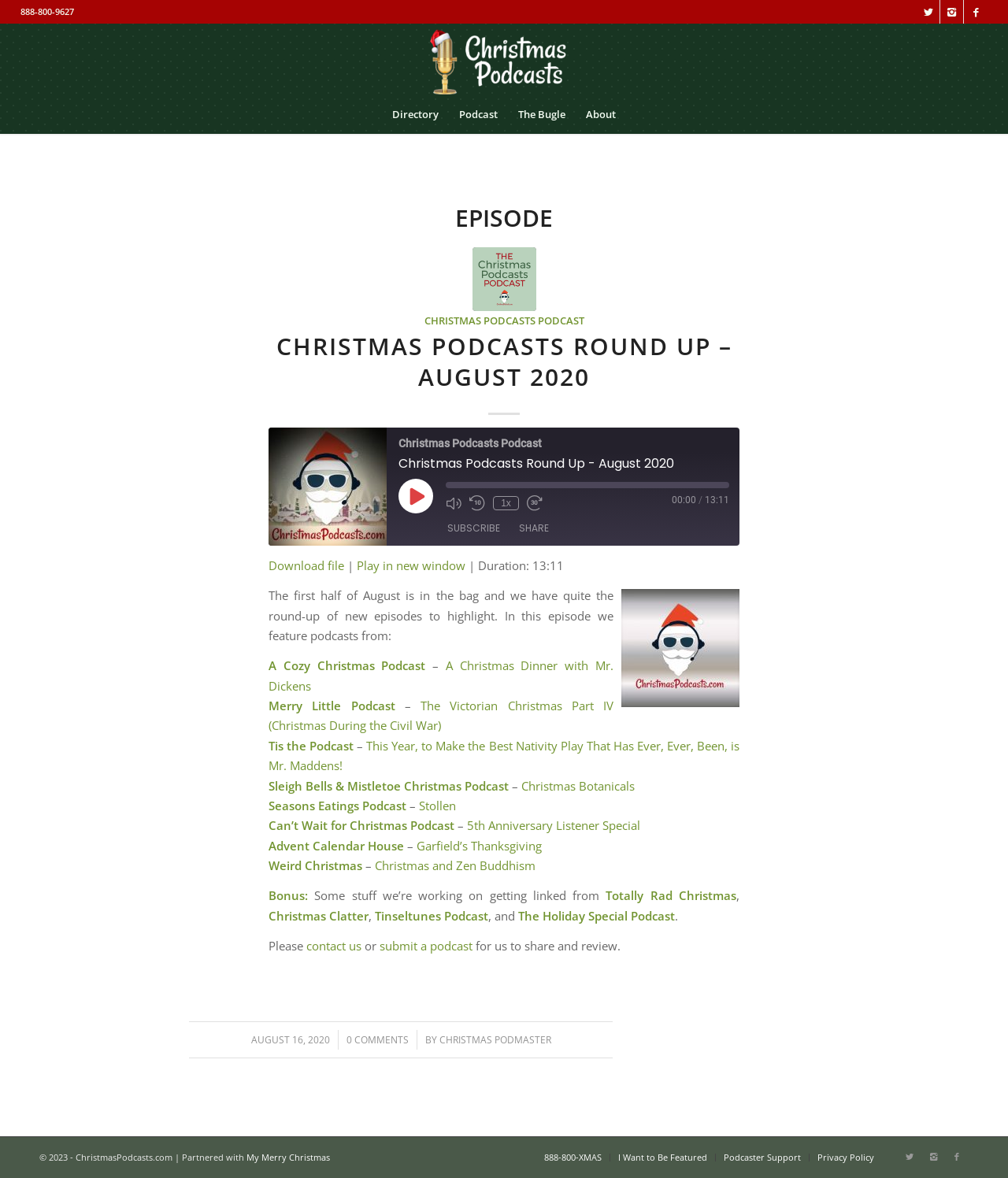Given the webpage screenshot and the description, determine the bounding box coordinates (top-left x, top-left y, bottom-right x, bottom-right y) that define the location of the UI element matching this description: Christmas and Zen Buddhism

[0.372, 0.728, 0.531, 0.741]